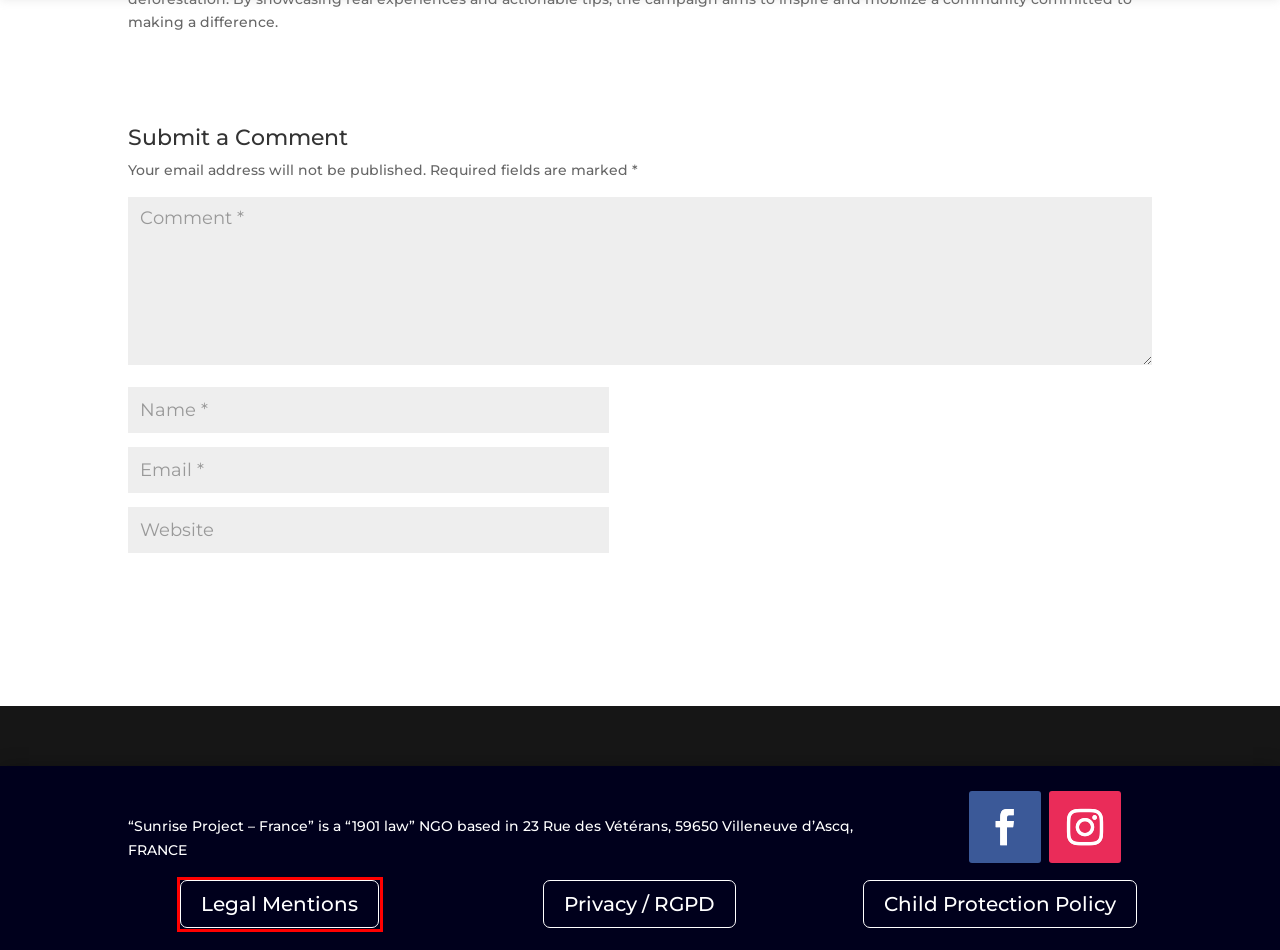You are provided with a screenshot of a webpage highlighting a UI element with a red bounding box. Choose the most suitable webpage description that matches the new page after clicking the element in the bounding box. Here are the candidates:
A. Sunrise Project - France
B. Our Projects
C. Join Us
D. Child Protection Policy
E. Privacy Policy
F. Legal Mentions
G. About Us
H. Contact

F